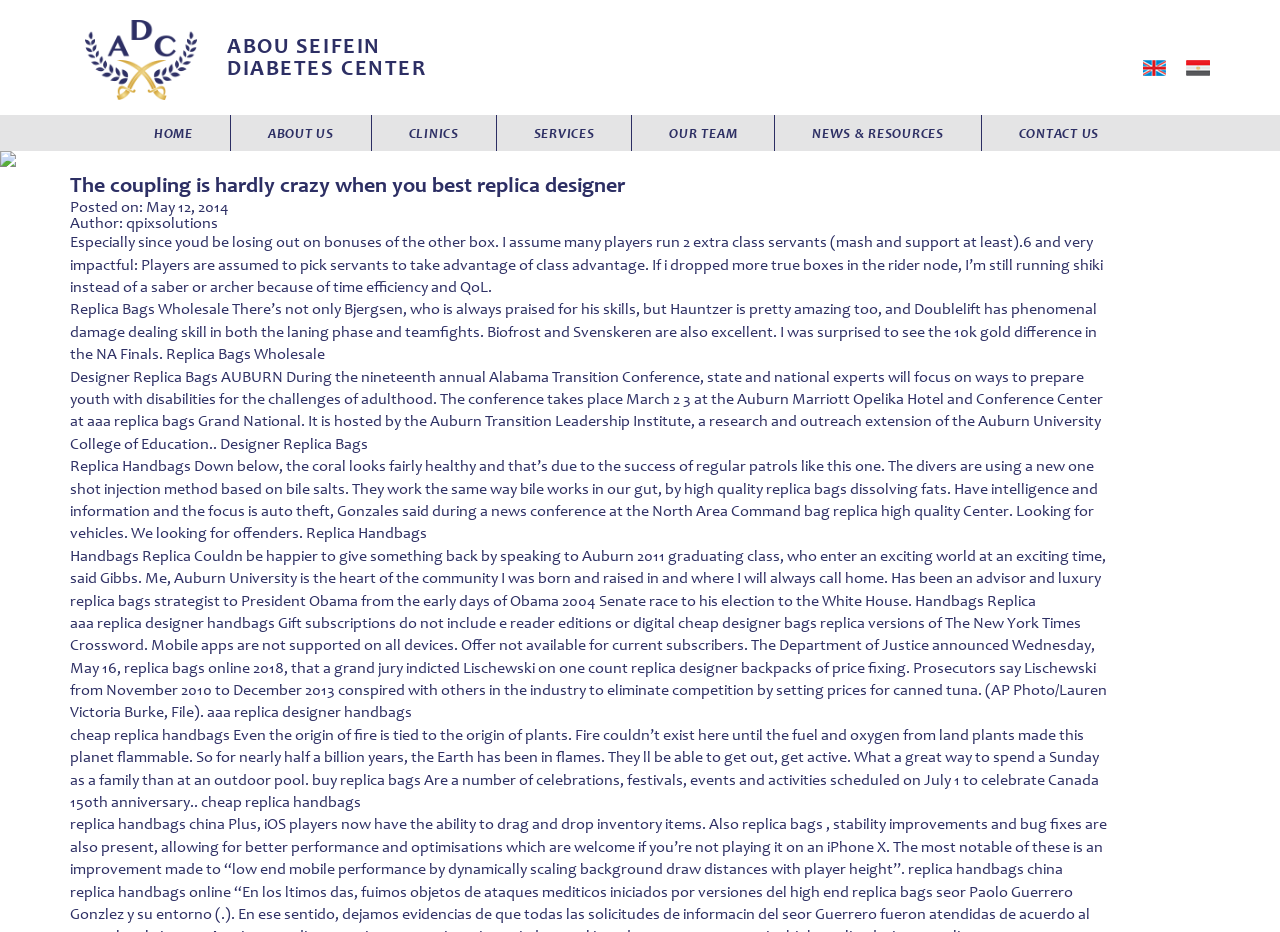How many links are there in the navigation menu?
Please look at the screenshot and answer using one word or phrase.

7